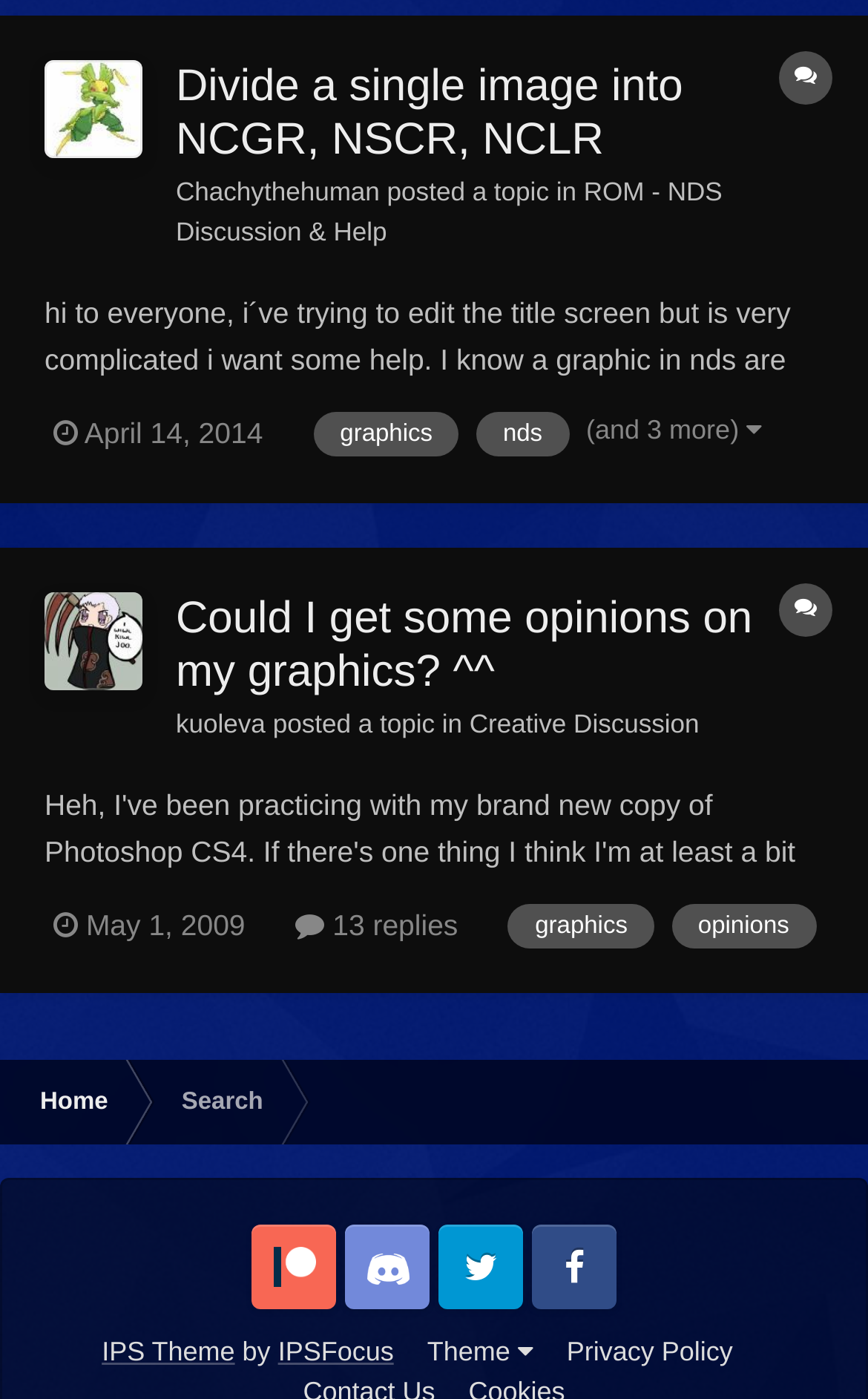What is the username of the person who posted the first topic?
Look at the image and answer with only one word or phrase.

Chachythehuman